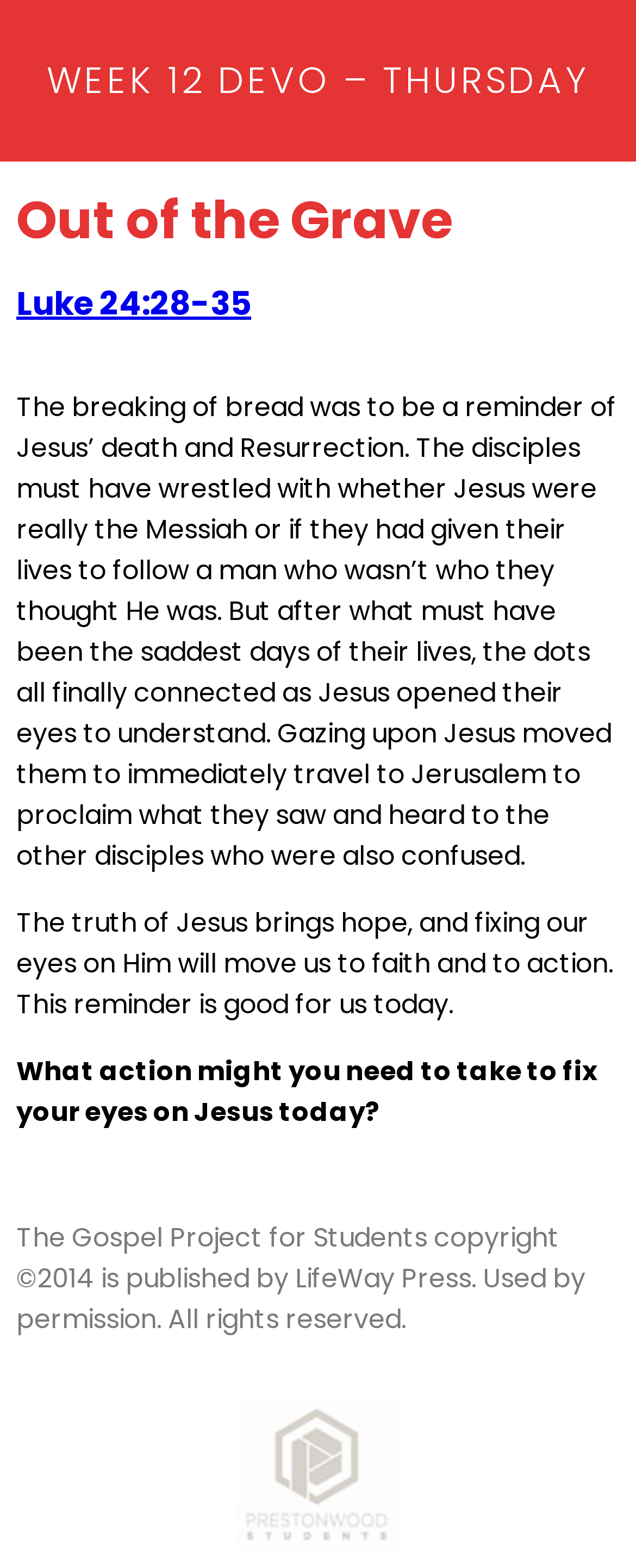What is the Bible verse mentioned?
Kindly give a detailed and elaborate answer to the question.

I found the Bible verse mentioned in the webpage by looking at the link element with the text 'Luke 24:28-35' which is located below the heading 'Out of the Grave'.